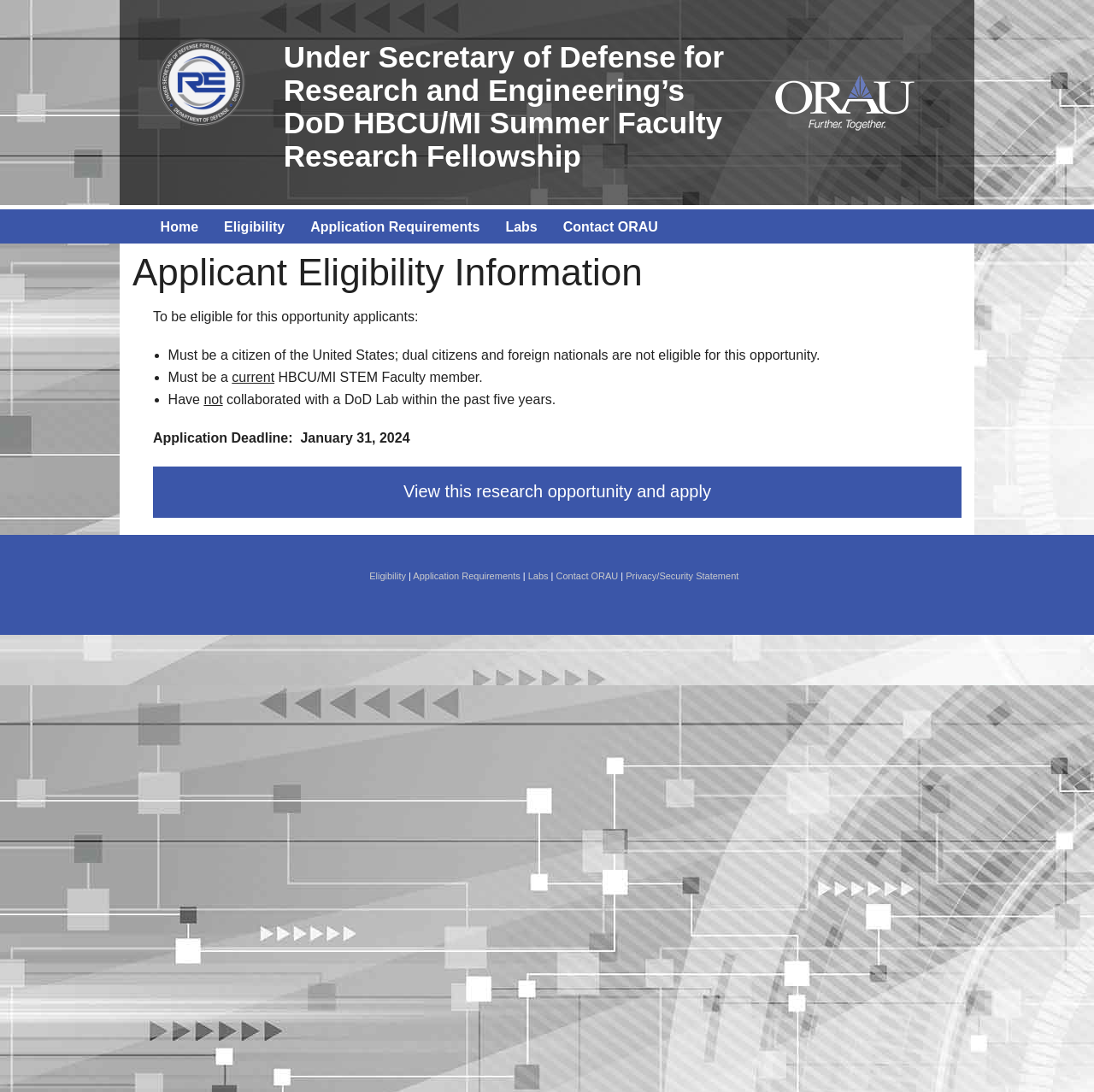Provide your answer to the question using just one word or phrase: What is the requirement for citizenship?

Must be a citizen of the United States